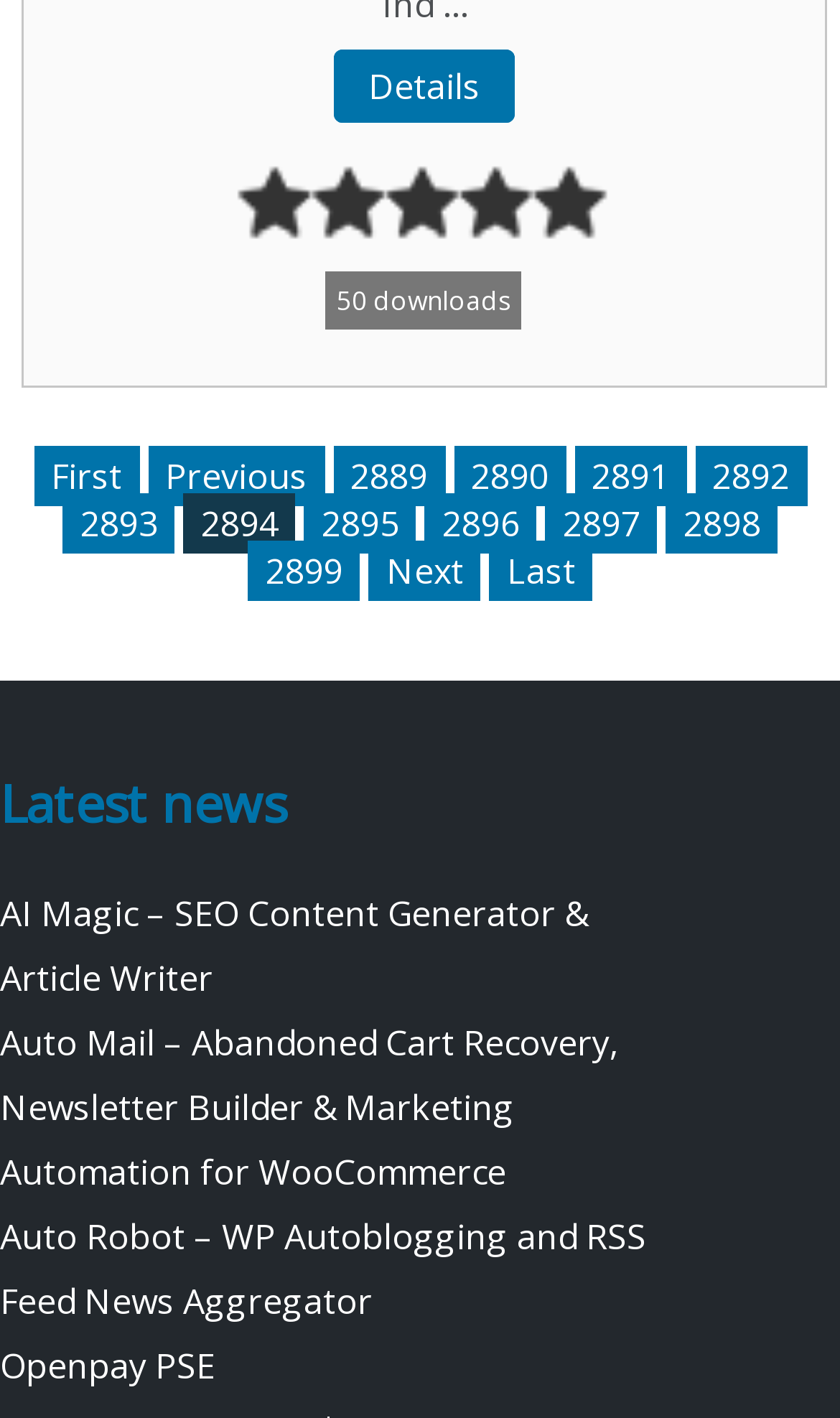Provide the bounding box coordinates of the area you need to click to execute the following instruction: "read latest news".

[0.0, 0.54, 0.769, 0.59]